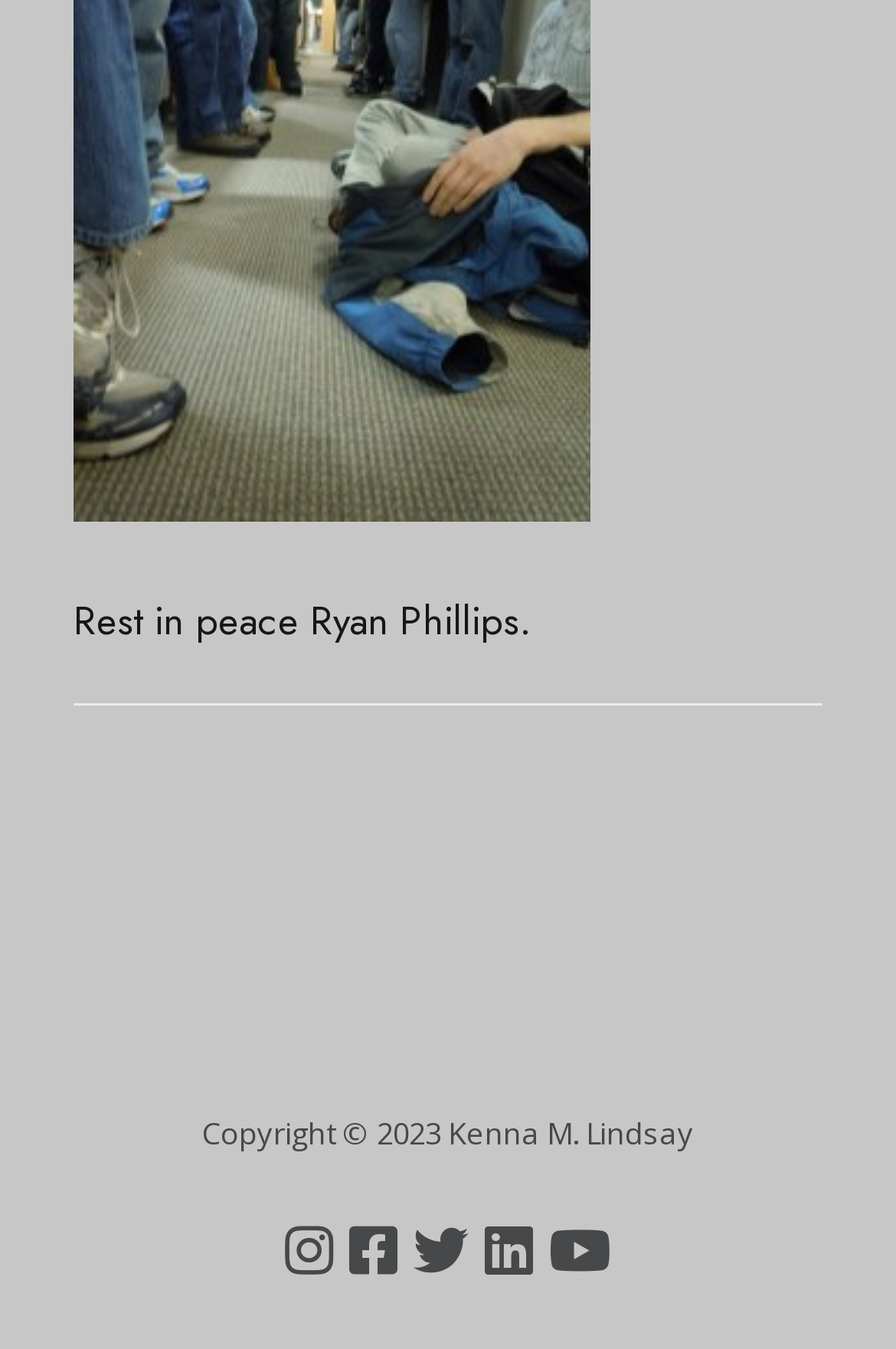Determine the bounding box for the UI element described here: "Facebook".

[0.39, 0.897, 0.444, 0.962]